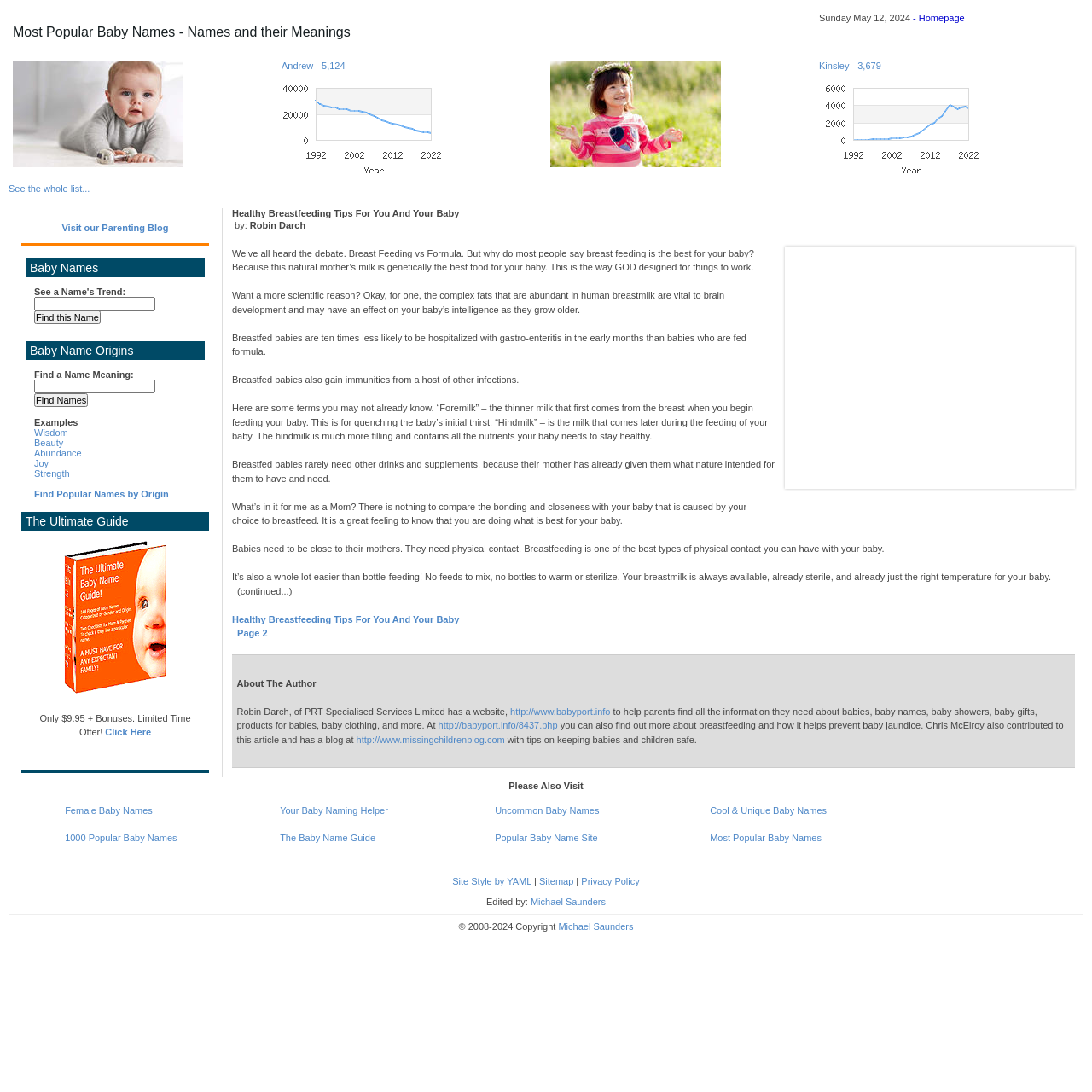Find the bounding box coordinates of the element I should click to carry out the following instruction: "Visit the parenting blog".

[0.057, 0.204, 0.154, 0.213]